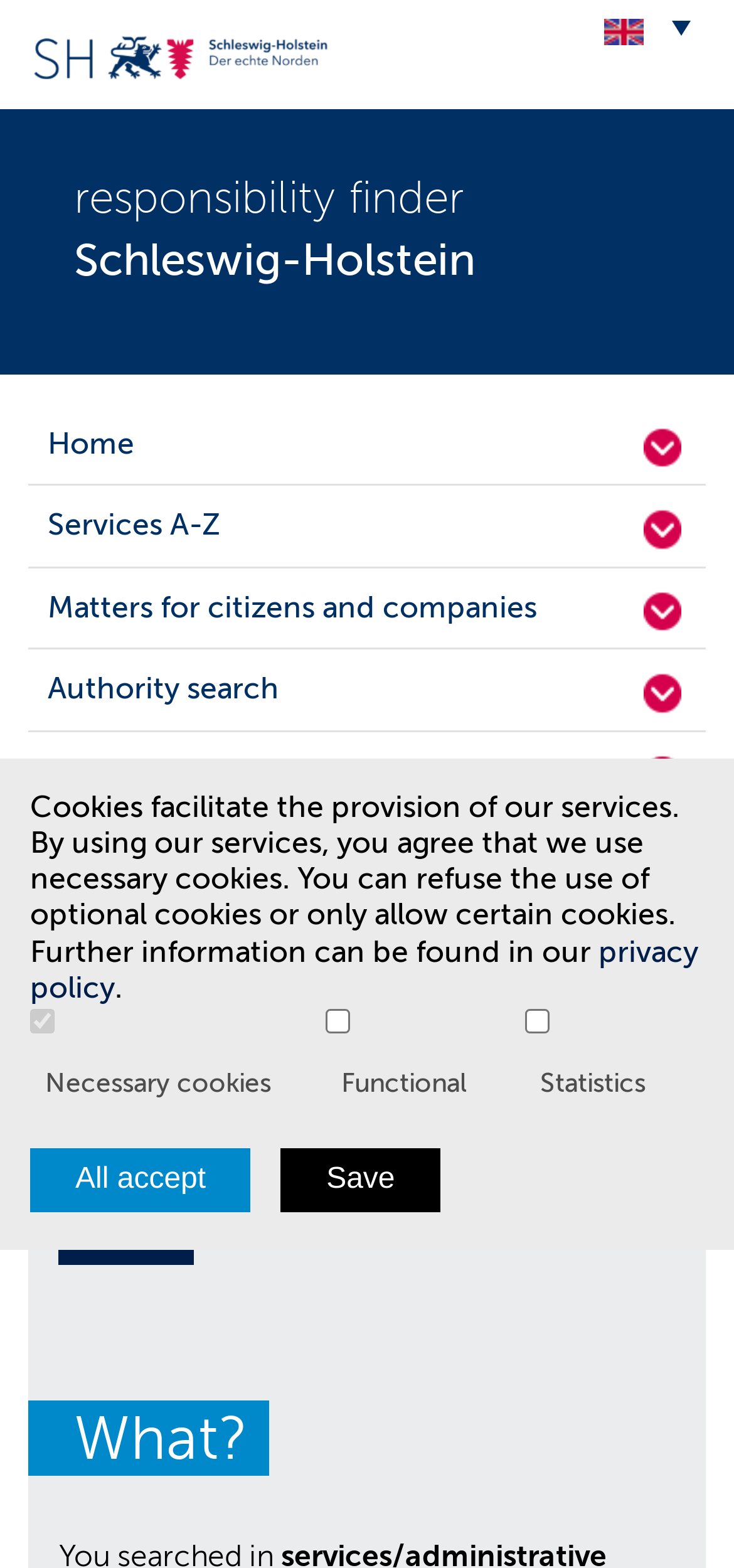Please find the bounding box for the following UI element description. Provide the coordinates in (top-left x, top-left y, bottom-right x, bottom-right y) format, with values between 0 and 1: NewsRadars

None